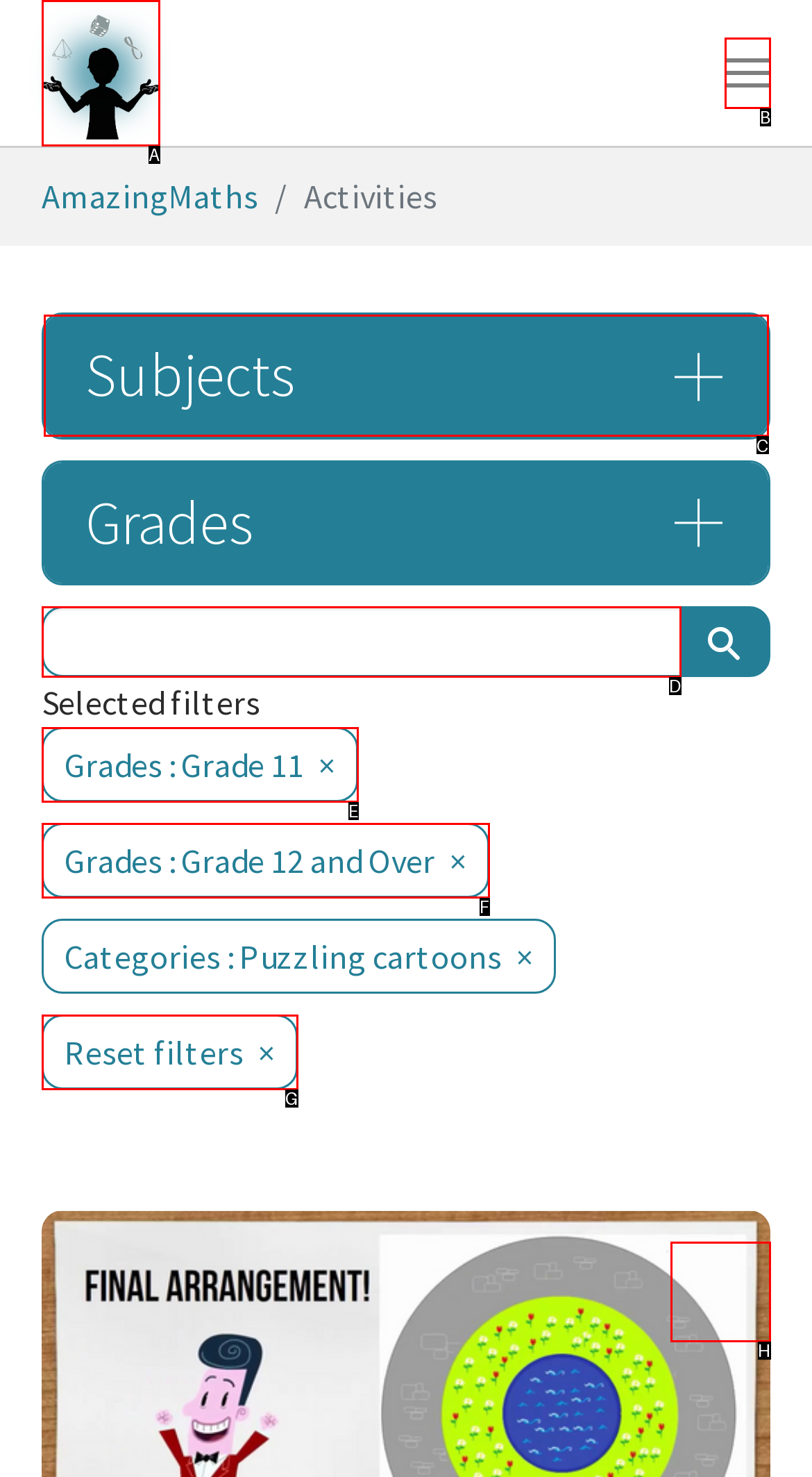Determine which option matches the description: aria-label="Toggle navigation". Answer using the letter of the option.

B